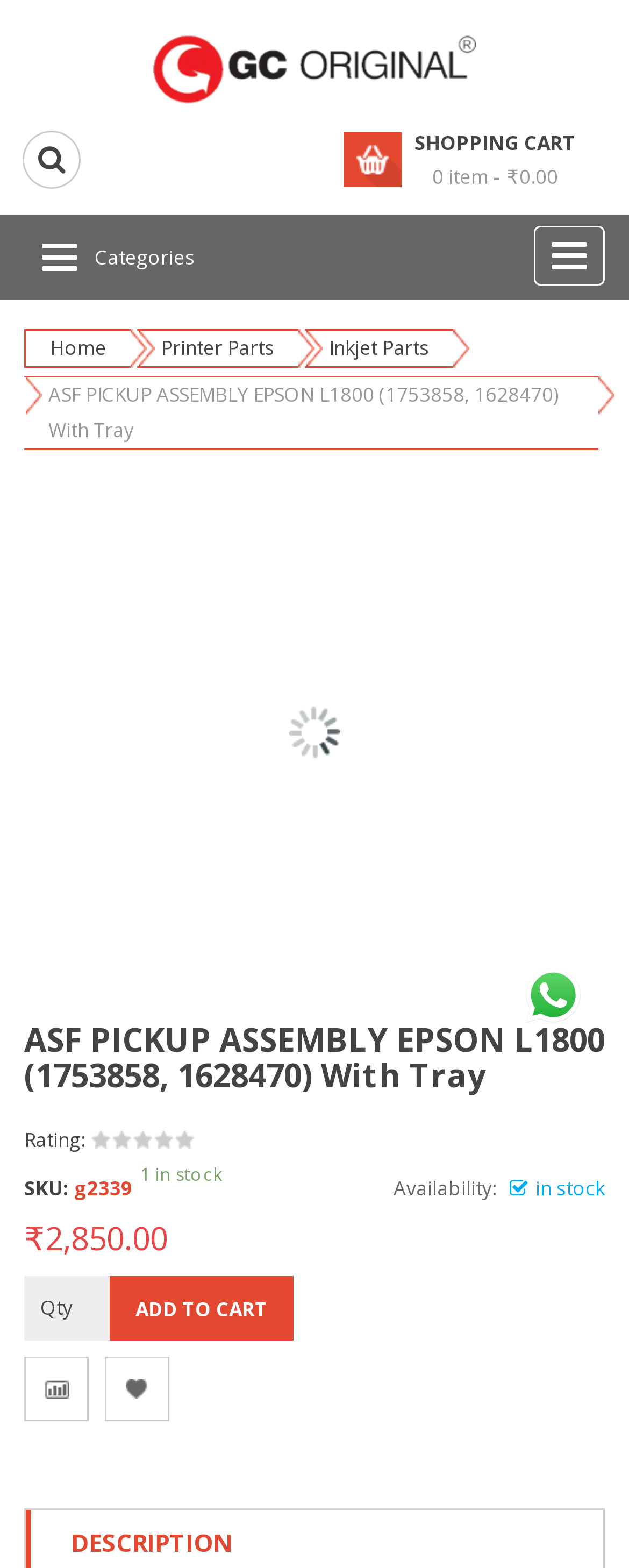From the webpage screenshot, identify the region described by Inkjet Parts. Provide the bounding box coordinates as (top-left x, top-left y, bottom-right x, bottom-right y), with each value being a floating point number between 0 and 1.

[0.523, 0.21, 0.682, 0.233]